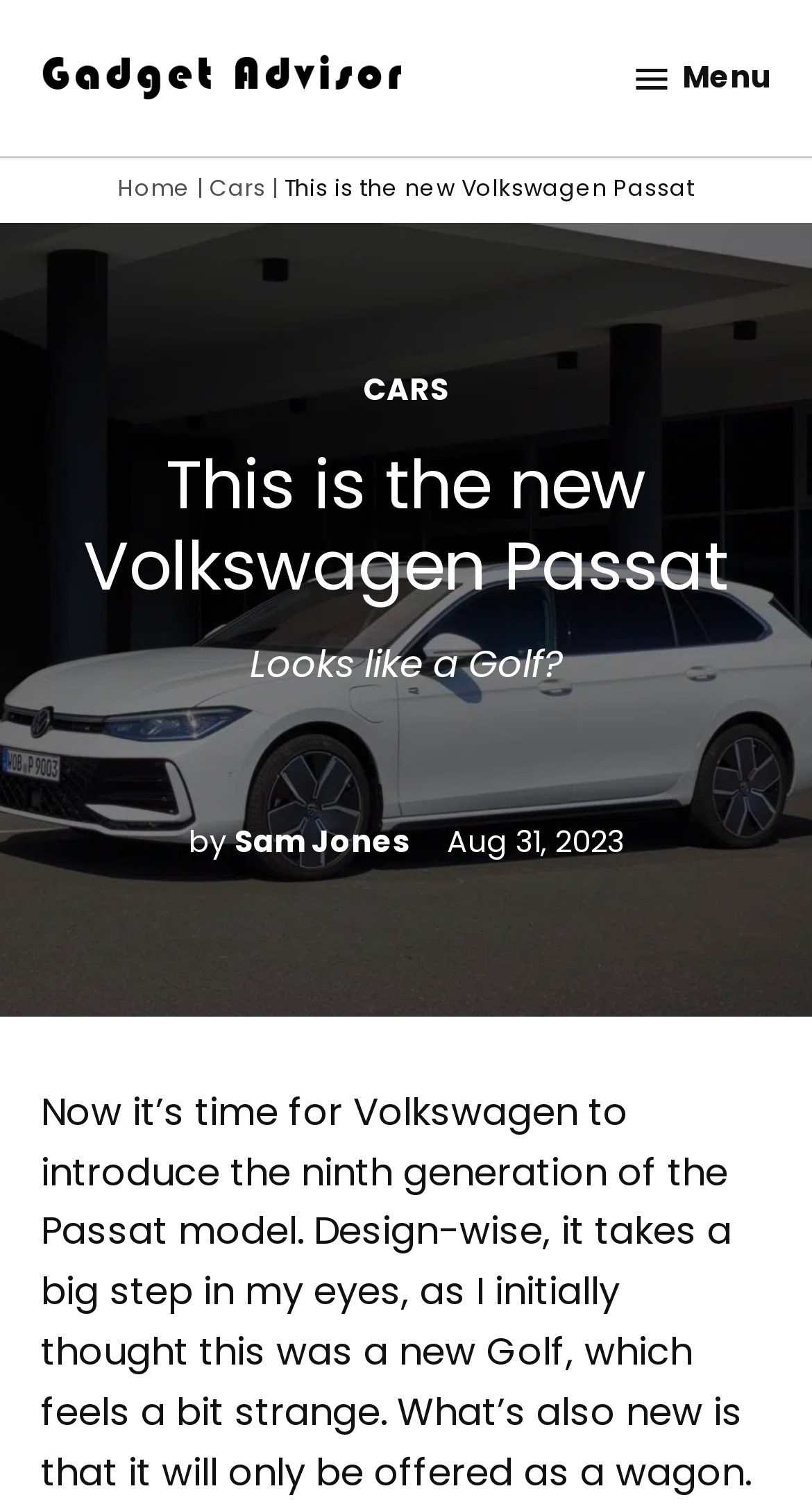Detail the various sections and features of the webpage.

The webpage is about the new Volkswagen Passat model, with a focus on its design. At the top left corner, there is a logo of Gadget Advisor, which is a link. Next to it, there is a link to the Gadget Advisor website. On the top right corner, there is a menu button. Below the logo, there is a navigation menu with links to "Home" and "Cars", separated by a vertical line.

The main content of the webpage starts with a heading that reads "This is the new Volkswagen Passat". Below the heading, there is a large figure that takes up most of the width of the page. The figure is likely an image of the new Passat model.

Under the figure, there is a section with a subheading that reads "POSTED IN" and a link to the "CARS" category. The main article title "This is the new Volkswagen Passat" is repeated below, followed by a paragraph of text that starts with "Looks like a Golf?". The author of the article, Sam Jones, is credited below, along with the date of publication, August 31, 2023.